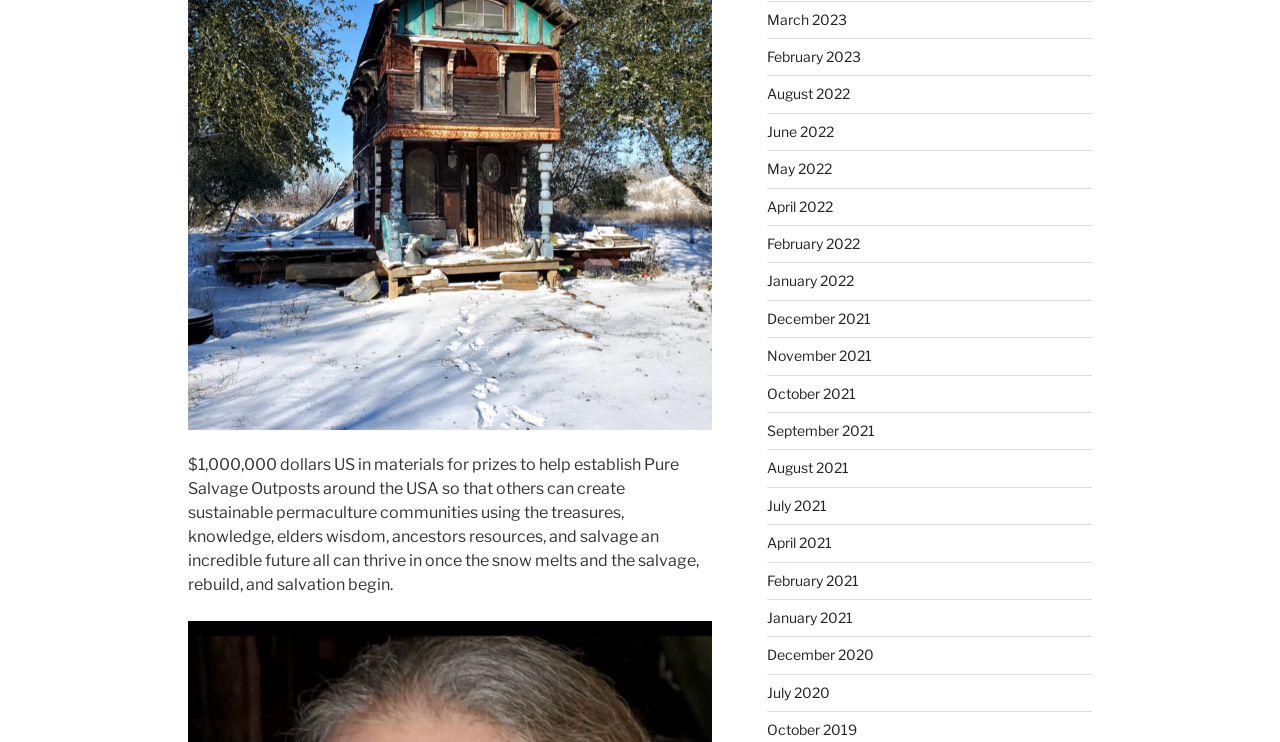Please specify the bounding box coordinates for the clickable region that will help you carry out the instruction: "Click on the link to view archives for January 2022".

[0.599, 0.367, 0.667, 0.39]